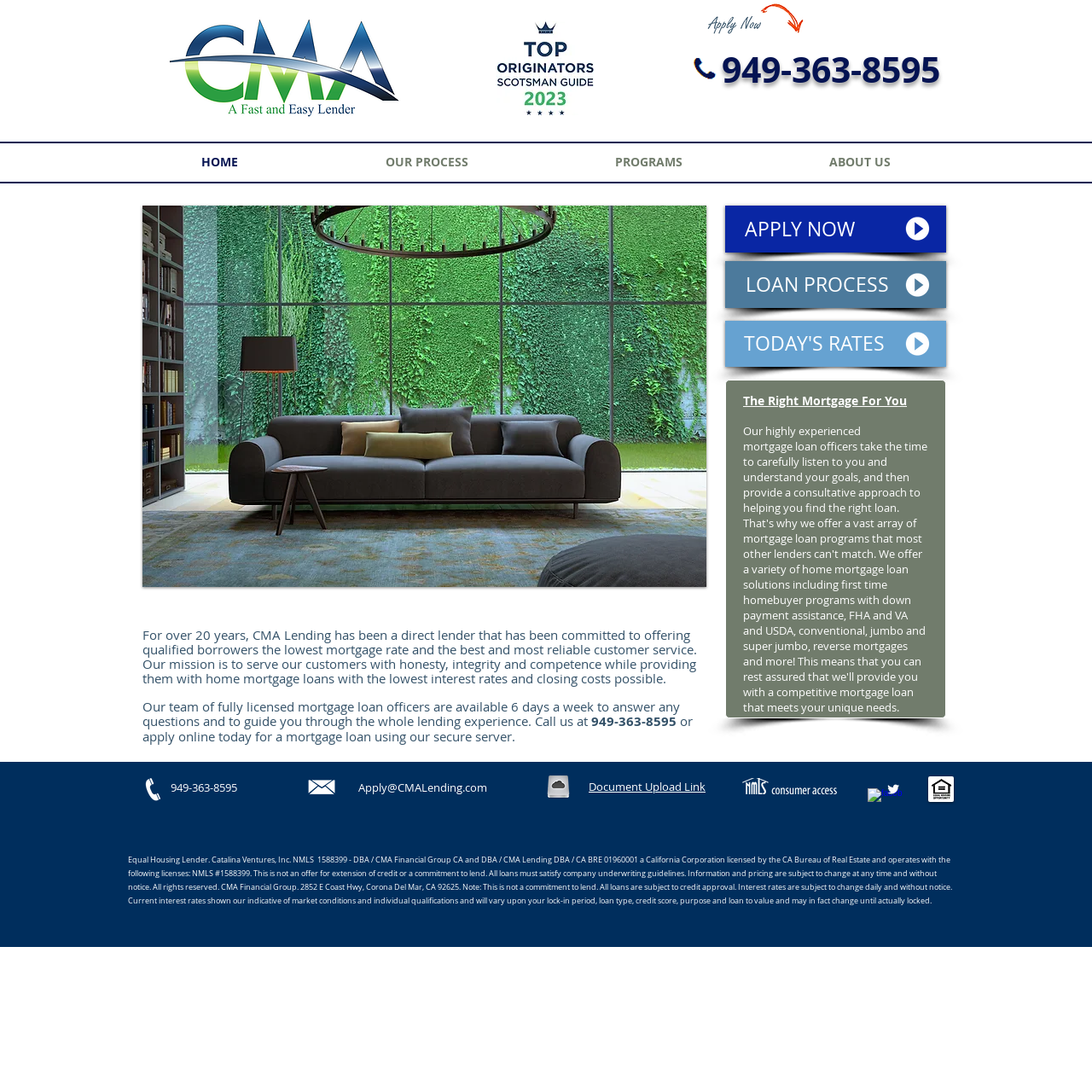What is the topic of the static text that starts with 'For over 20 years...'?
Based on the visual content, answer with a single word or a brief phrase.

CMA Lending's mission and services